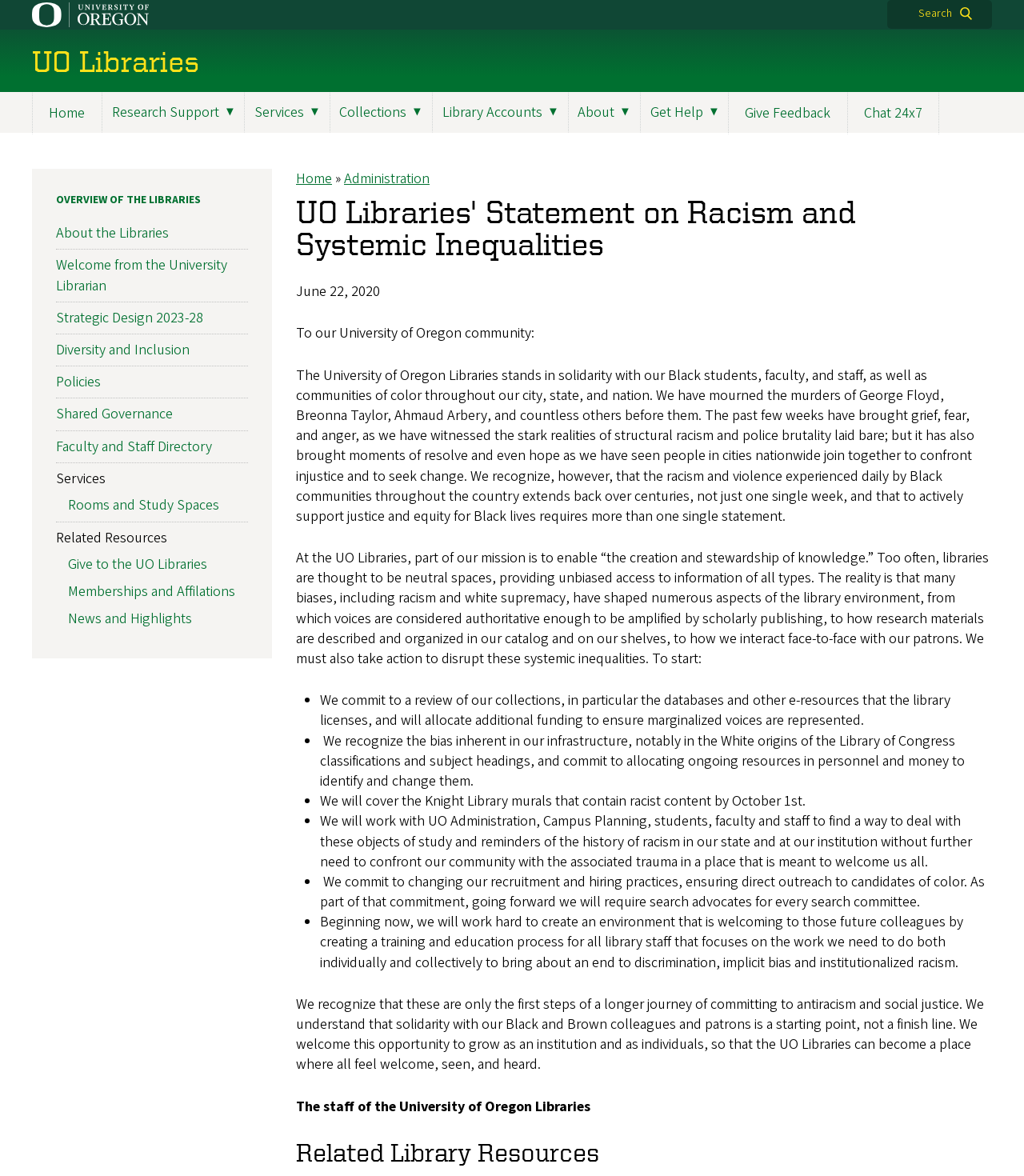Explain in detail what you observe on this webpage.

The webpage is about the University of Oregon Libraries' statement on racism and systemic inequalities. At the top, there is a link to skip to the main content and a University of Oregon logo. Below the logo, there is a search button and a navigation menu with links to various sections, including Home, Research Support, Services, Collections, Library Accounts, About, and Get Help.

The main content is divided into two sections. The first section is an overview of the libraries, with links to information about the libraries, the university librarian, strategic design, diversity and inclusion, policies, shared governance, and faculty and staff directory. There is also a section on services, with a link to rooms and study spaces, and a section on related resources, with links to give to the UO Libraries, memberships and affiliations, and news and highlights.

The second section is the statement on racism and systemic inequalities, which is a long text that expresses solidarity with Black students, faculty, and staff, and acknowledges the systemic inequalities and racism that exist in the libraries. The statement outlines several commitments to address these issues, including reviewing collections, allocating resources to identify and change biased infrastructure, covering racist murals, and changing recruitment and hiring practices. The statement concludes by recognizing that these are only the first steps towards committing to antiracism and social justice.

At the bottom of the page, there is a section on related library resources.